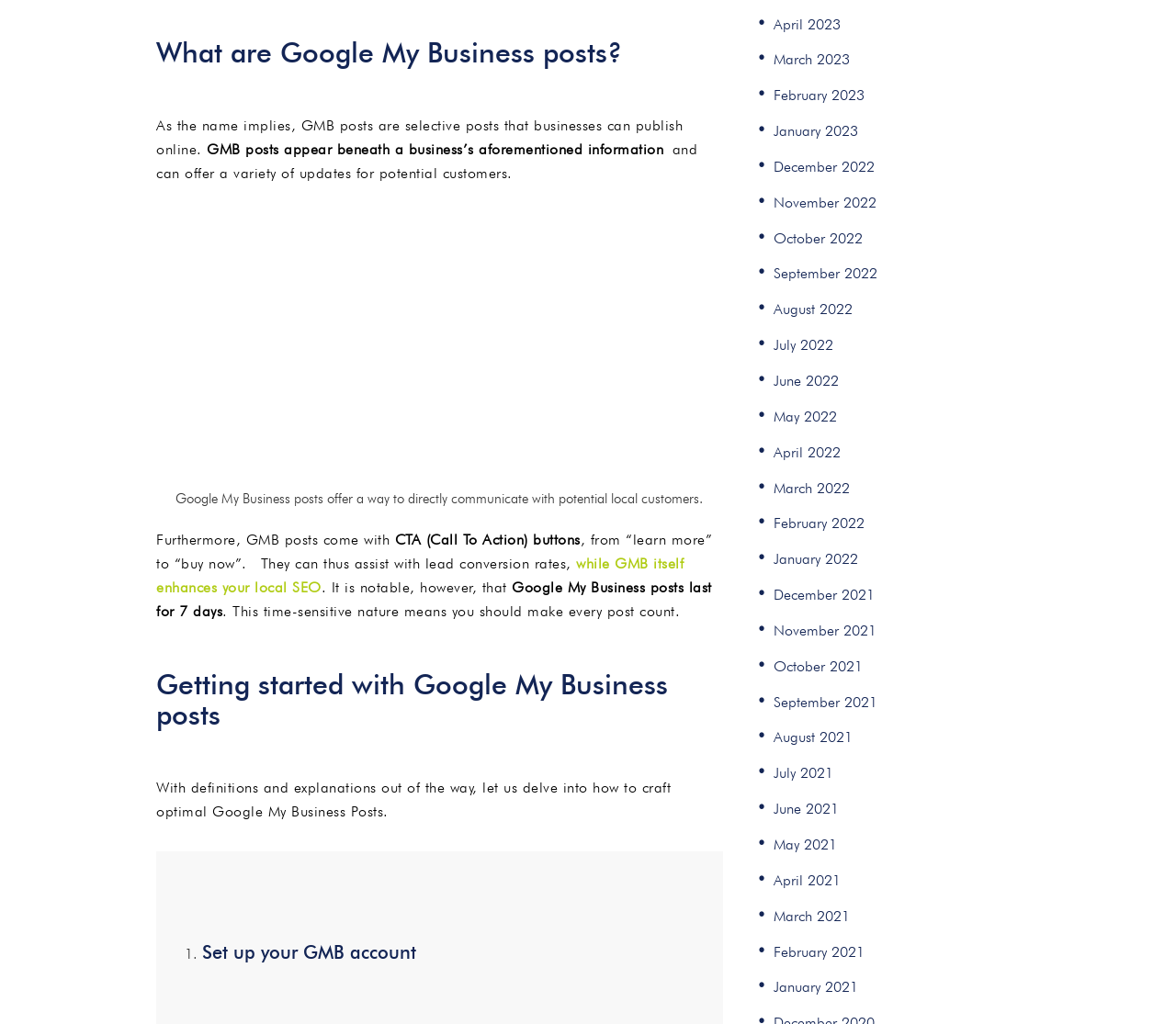What is the first step in crafting optimal Google My Business posts?
Give a single word or phrase as your answer by examining the image.

Set up your GMB account